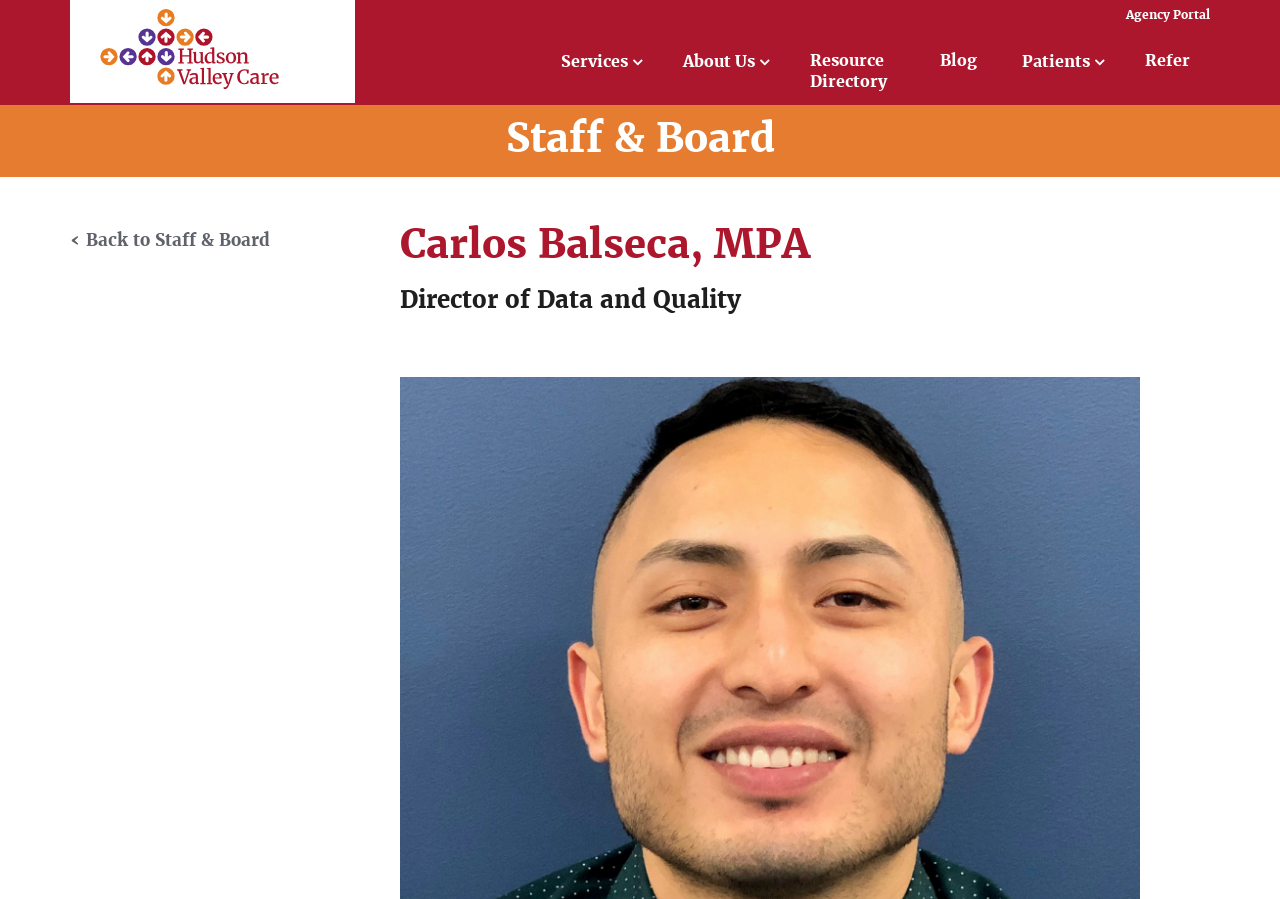Find the bounding box coordinates of the clickable element required to execute the following instruction: "view Services". Provide the coordinates as four float numbers between 0 and 1, i.e., [left, top, right, bottom].

[0.423, 0.044, 0.514, 0.095]